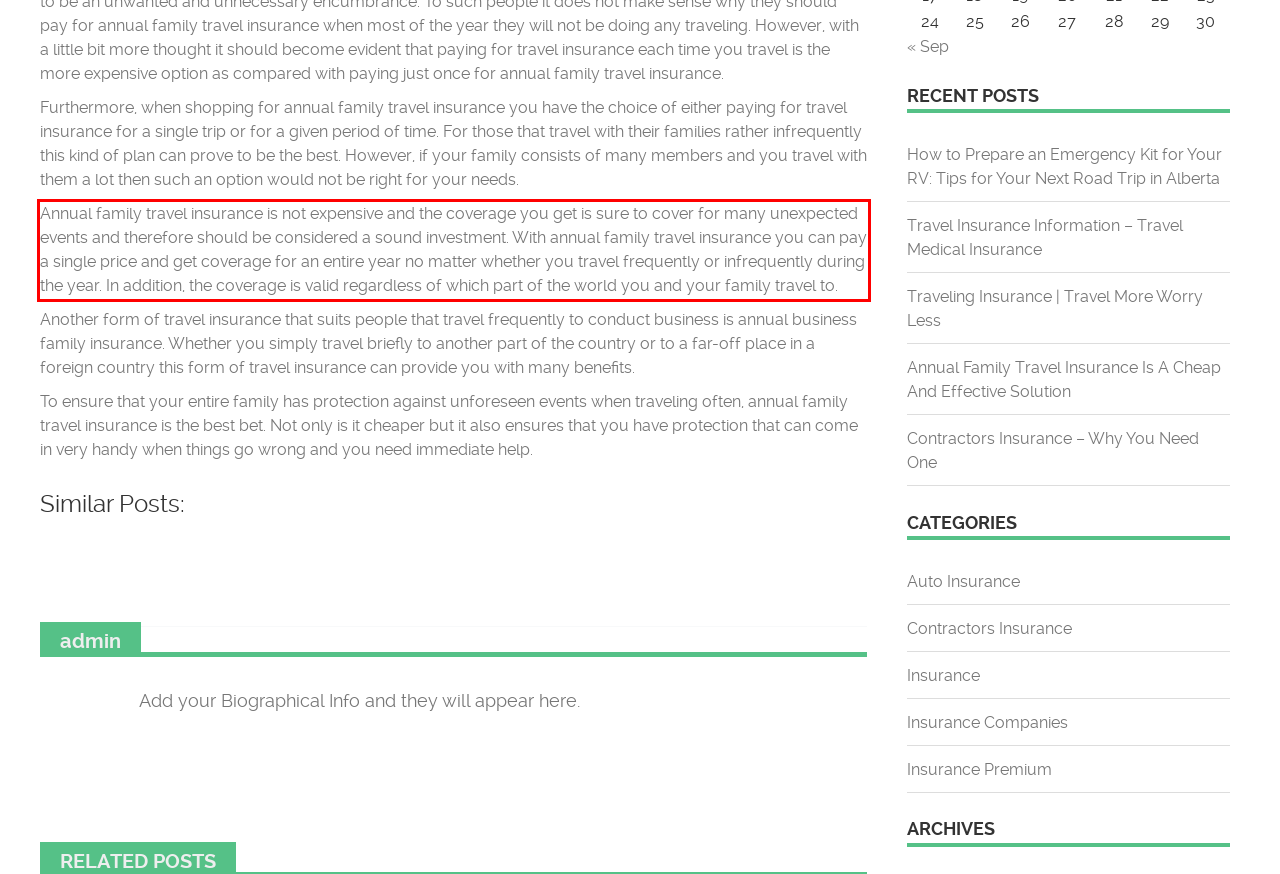Look at the screenshot of the webpage, locate the red rectangle bounding box, and generate the text content that it contains.

Annual family travel insurance is not expensive and the coverage you get is sure to cover for many unexpected events and therefore should be considered a sound investment. With annual family travel insurance you can pay a single price and get coverage for an entire year no matter whether you travel frequently or infrequently during the year. In addition, the coverage is valid regardless of which part of the world you and your family travel to.